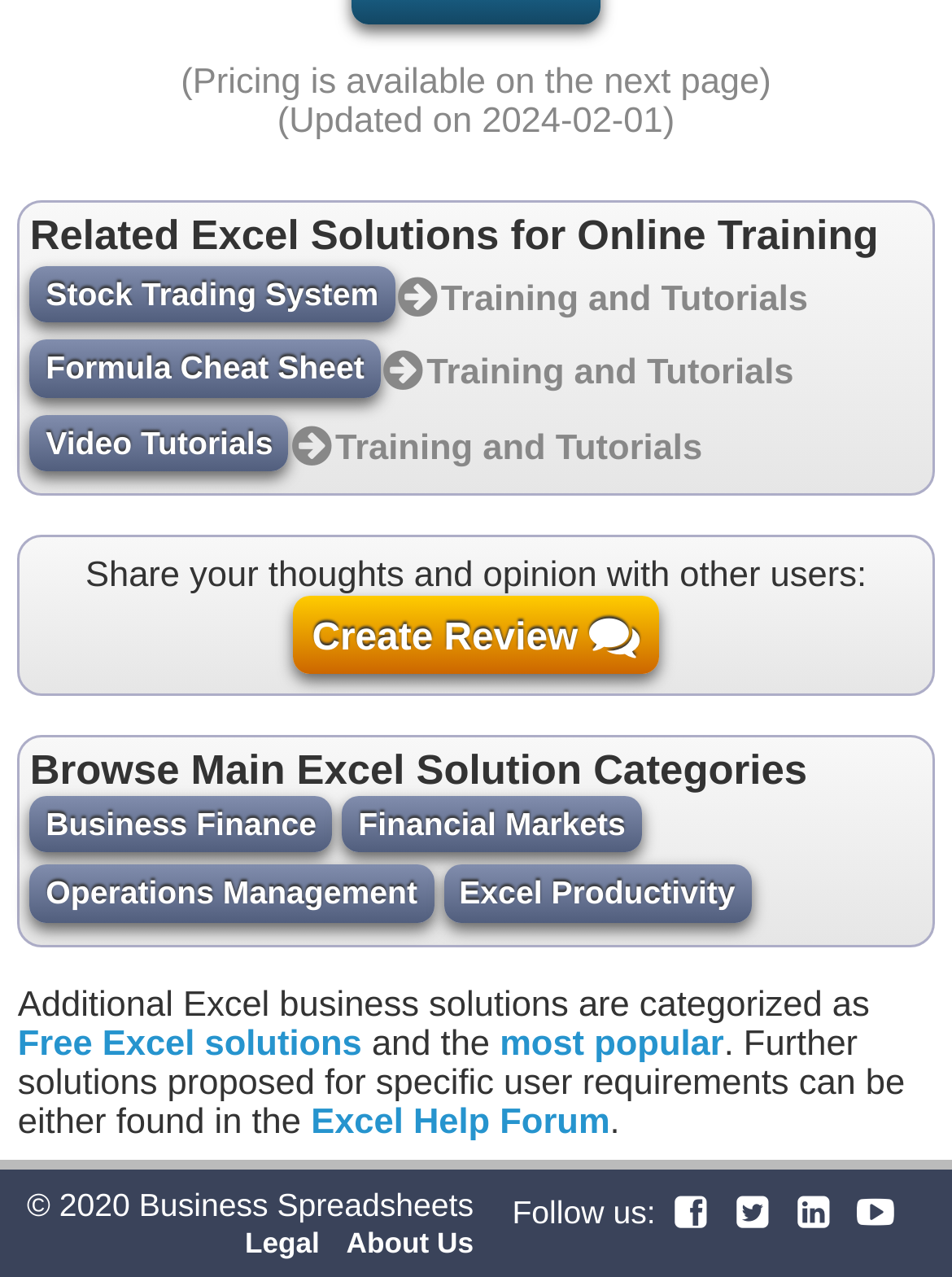Based on the provided description, "Financial Markets", find the bounding box of the corresponding UI element in the screenshot.

[0.36, 0.622, 0.674, 0.667]